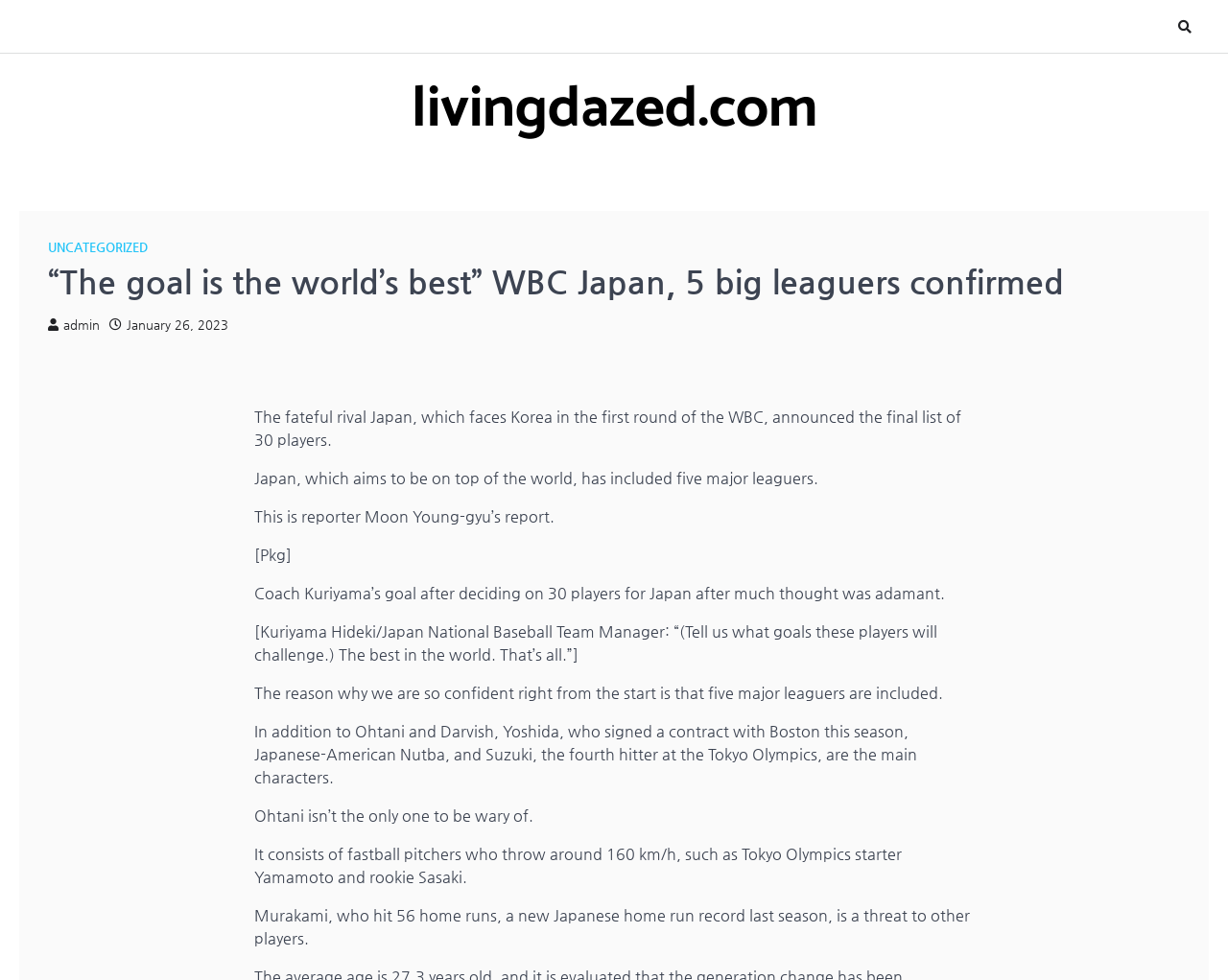Please locate the UI element described by "admin" and provide its bounding box coordinates.

[0.039, 0.324, 0.081, 0.338]